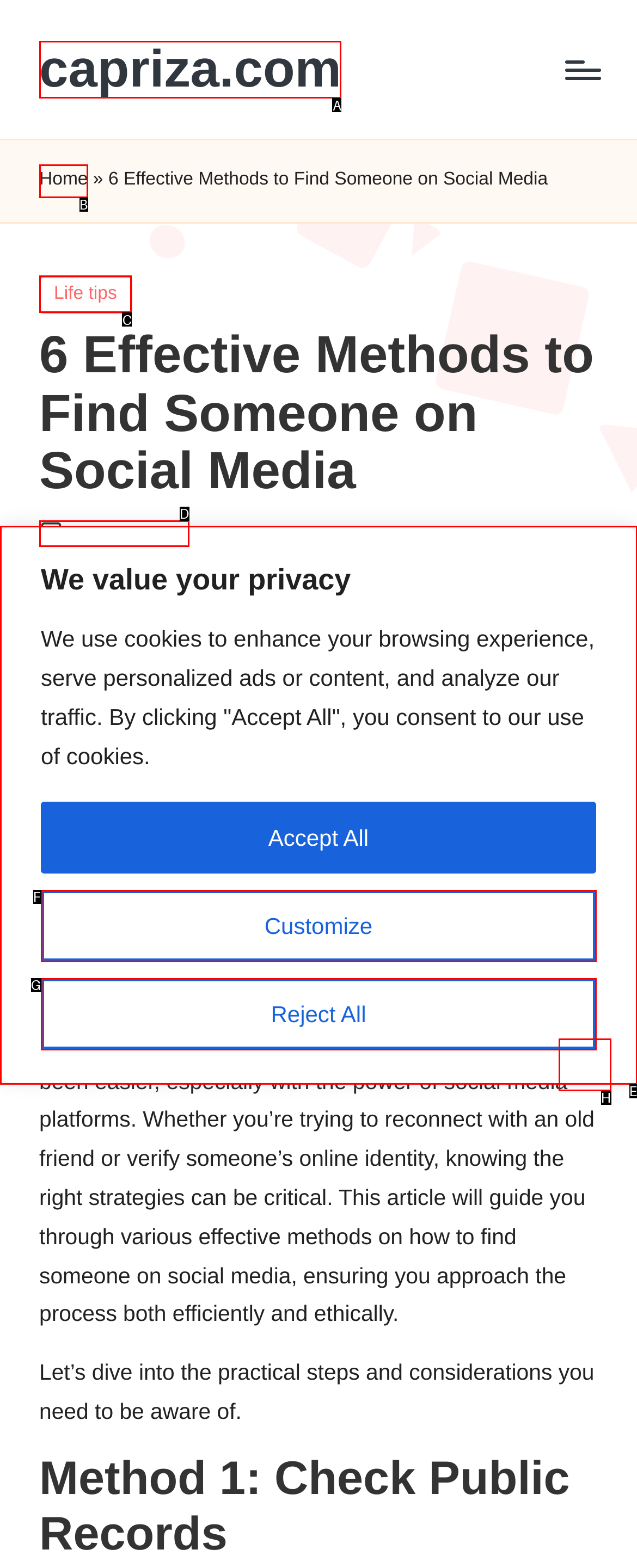Determine the appropriate lettered choice for the task: Visit the 'Home' page. Reply with the correct letter.

B